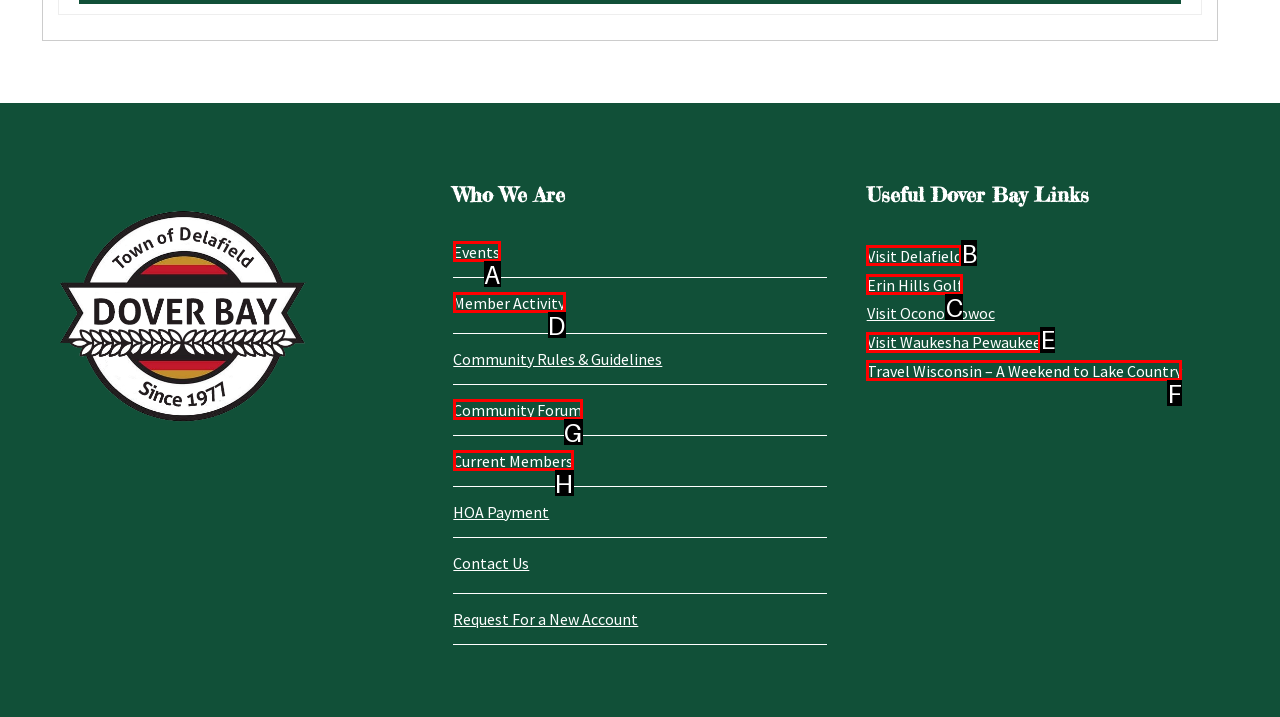Choose the letter that best represents the description: Erin Hills Golf. Provide the letter as your response.

C